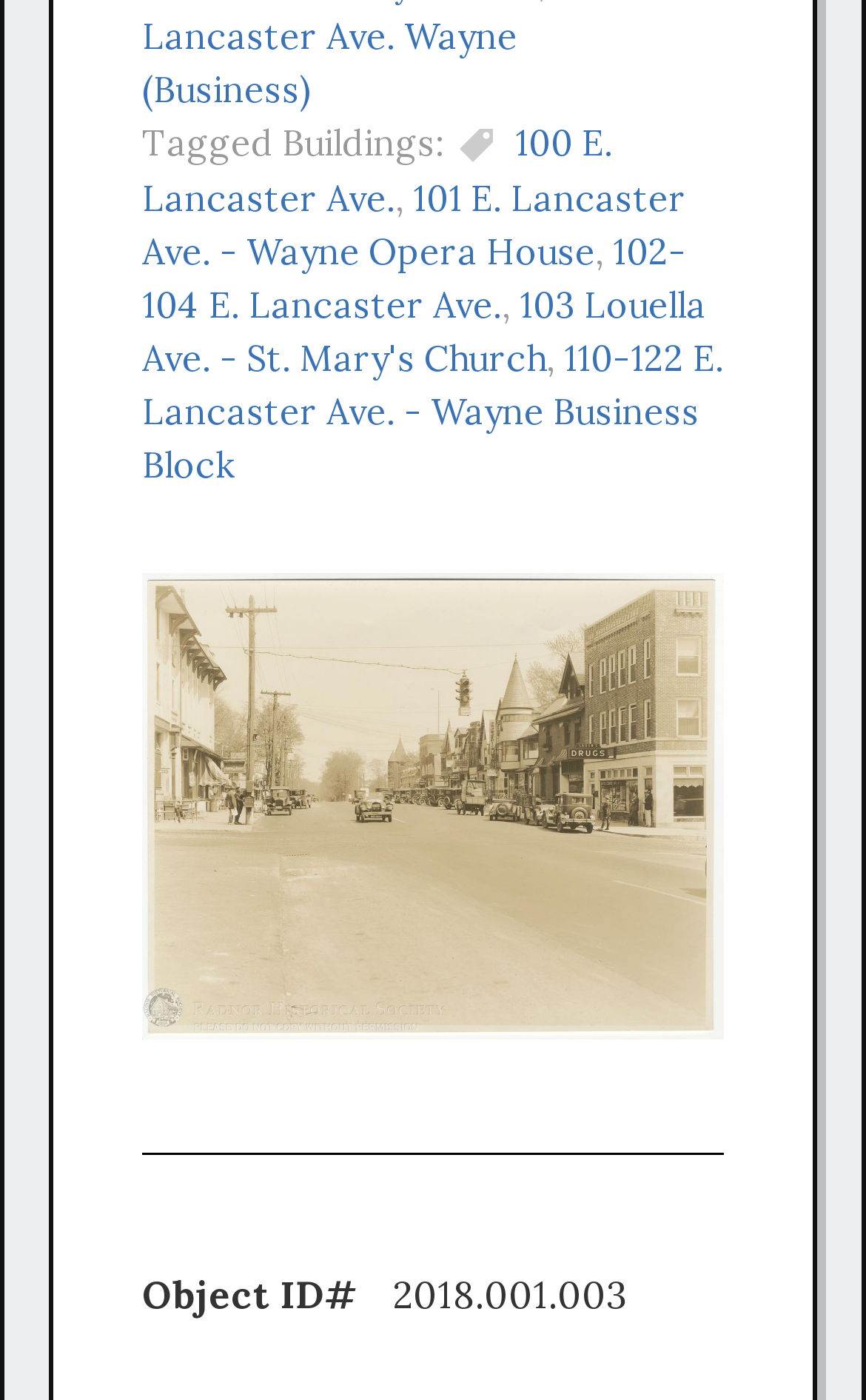Predict the bounding box for the UI component with the following description: "100 E. Lancaster Ave.".

[0.164, 0.086, 0.708, 0.157]